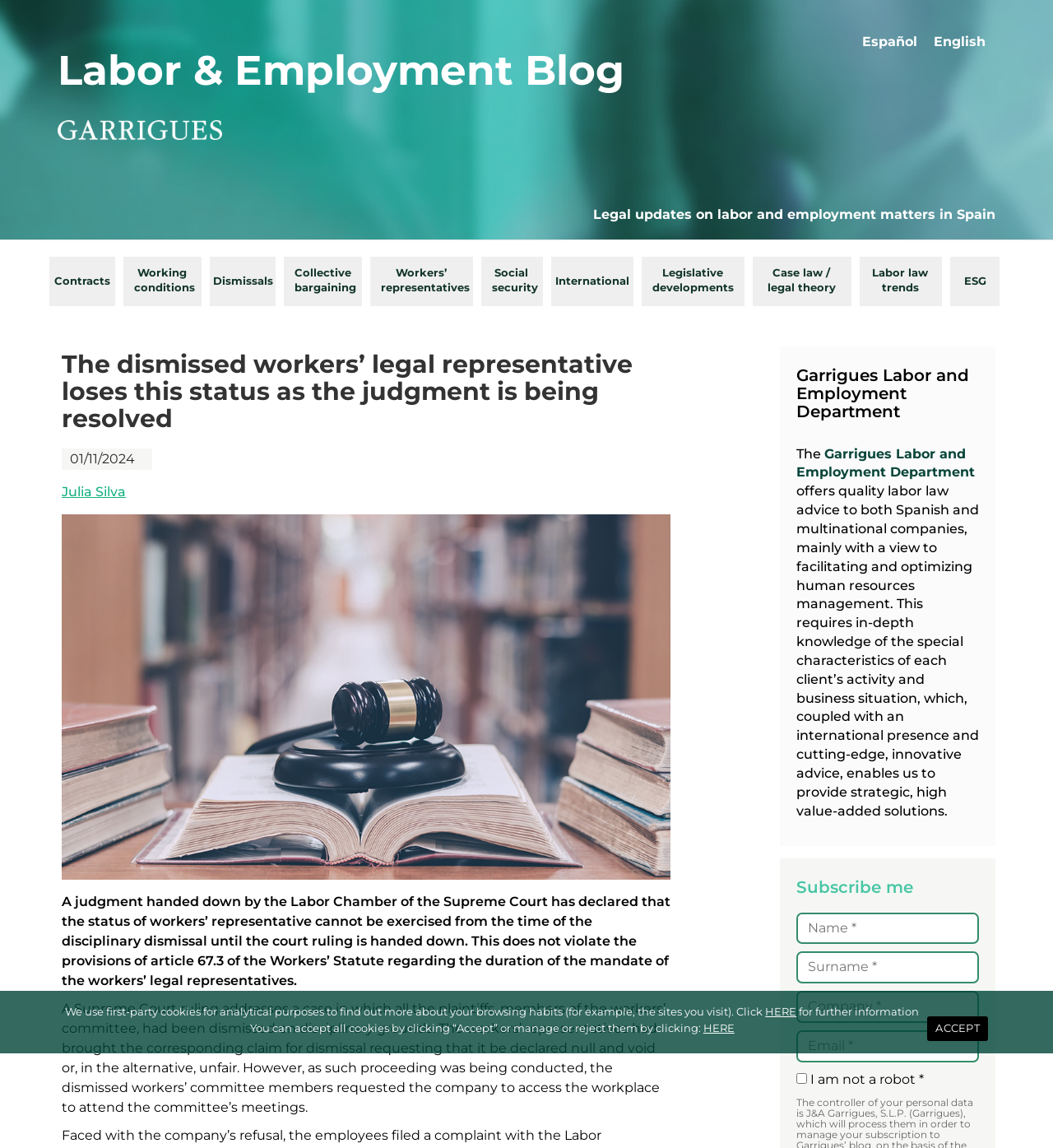From the webpage screenshot, identify the region described by parent_node: Labor & Employment Blog. Provide the bounding box coordinates as (top-left x, top-left y, bottom-right x, bottom-right y), with each value being a floating point number between 0 and 1.

[0.055, 0.105, 0.717, 0.122]